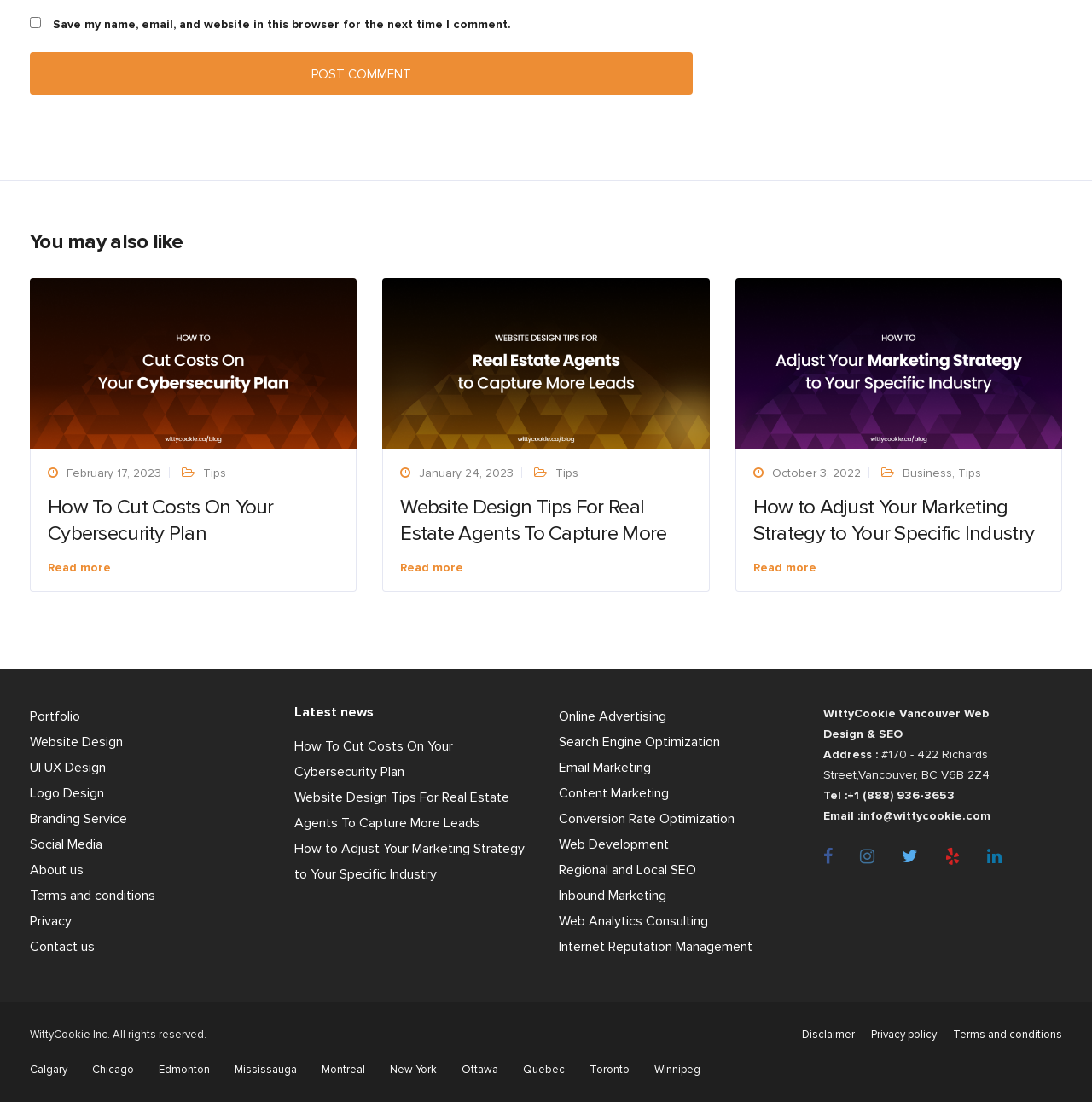What is the company name mentioned in the footer?
From the details in the image, answer the question comprehensively.

I looked at the footer section of the webpage and found the company name 'WittyCookie' mentioned along with its address and contact information.